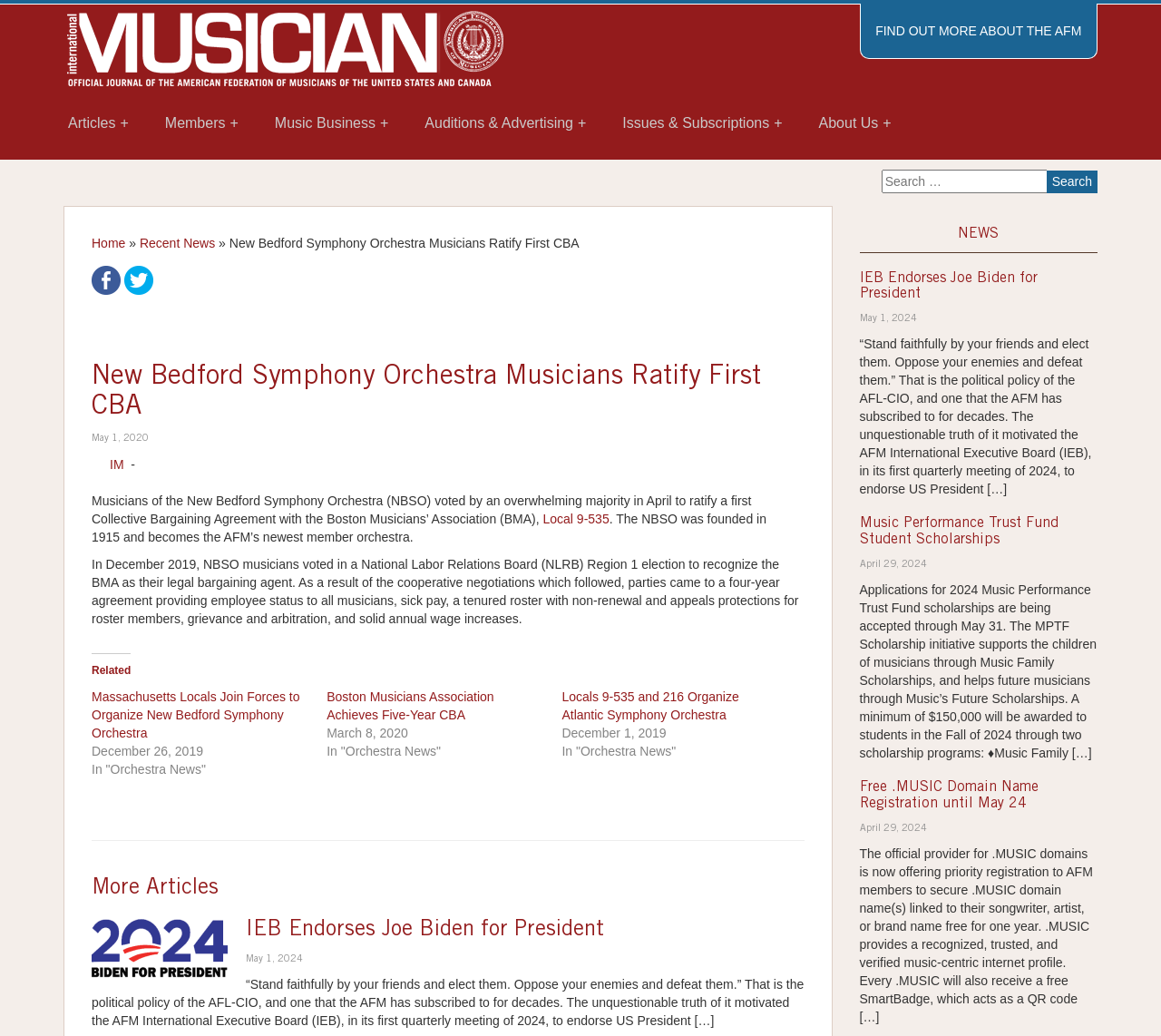Identify the bounding box coordinates for the region of the element that should be clicked to carry out the instruction: "View 'IEB Endorses Joe Biden for President' article". The bounding box coordinates should be four float numbers between 0 and 1, i.e., [left, top, right, bottom].

[0.212, 0.888, 0.52, 0.909]